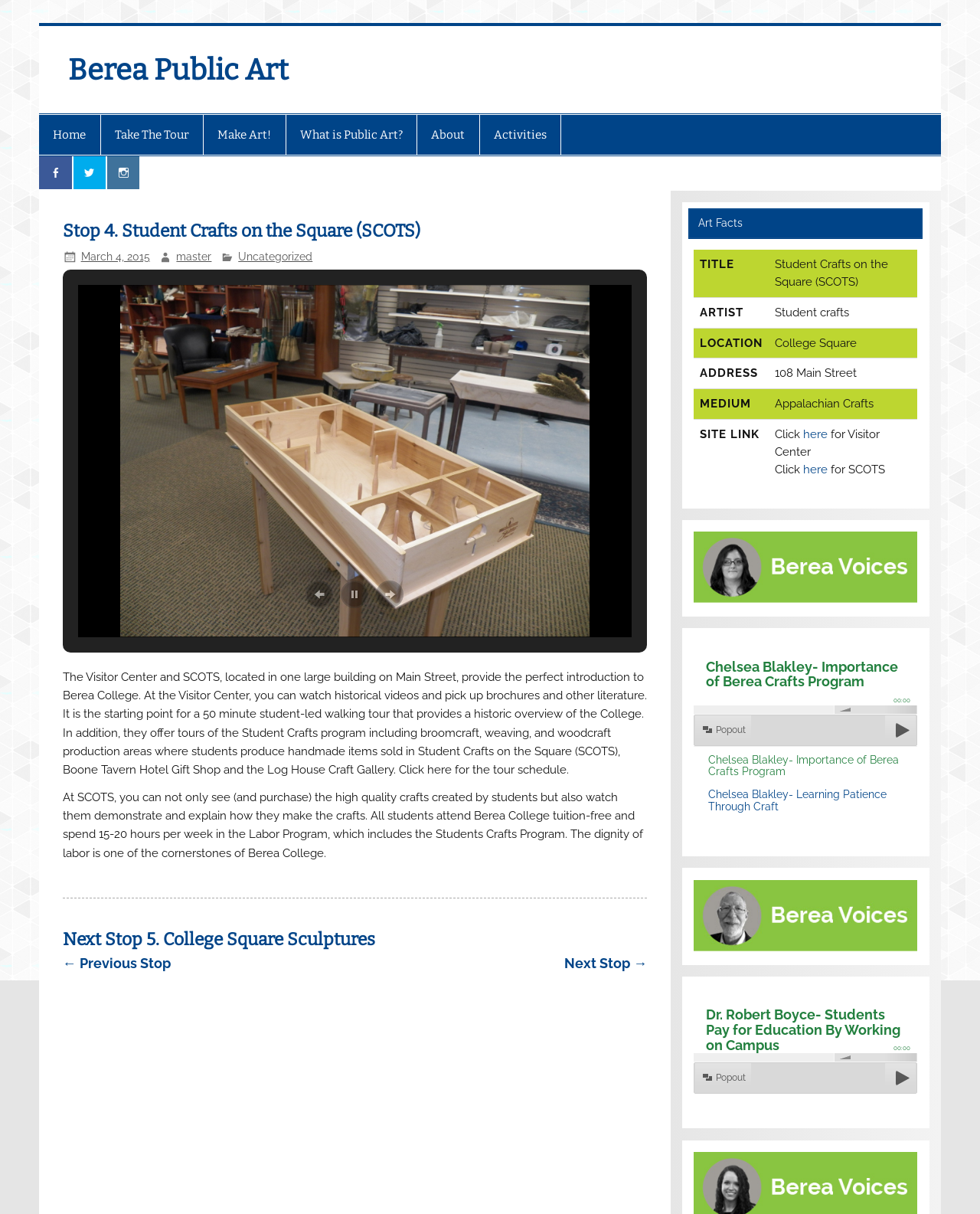Please indicate the bounding box coordinates for the clickable area to complete the following task: "Learn more about the approach". The coordinates should be specified as four float numbers between 0 and 1, i.e., [left, top, right, bottom].

None